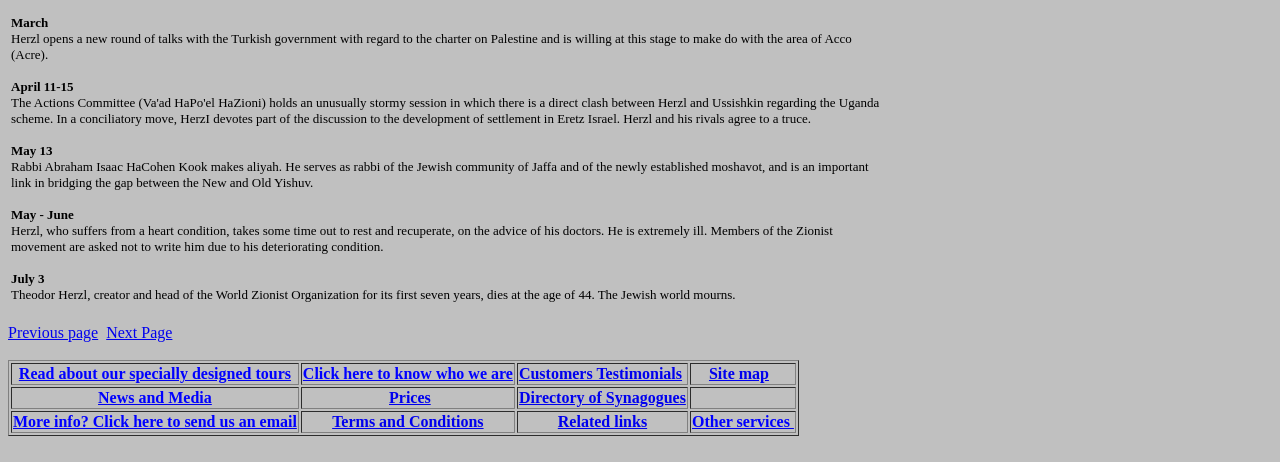Pinpoint the bounding box coordinates of the clickable area needed to execute the instruction: "Click on More info? Click here to send us an email". The coordinates should be specified as four float numbers between 0 and 1, i.e., [left, top, right, bottom].

[0.01, 0.895, 0.232, 0.932]